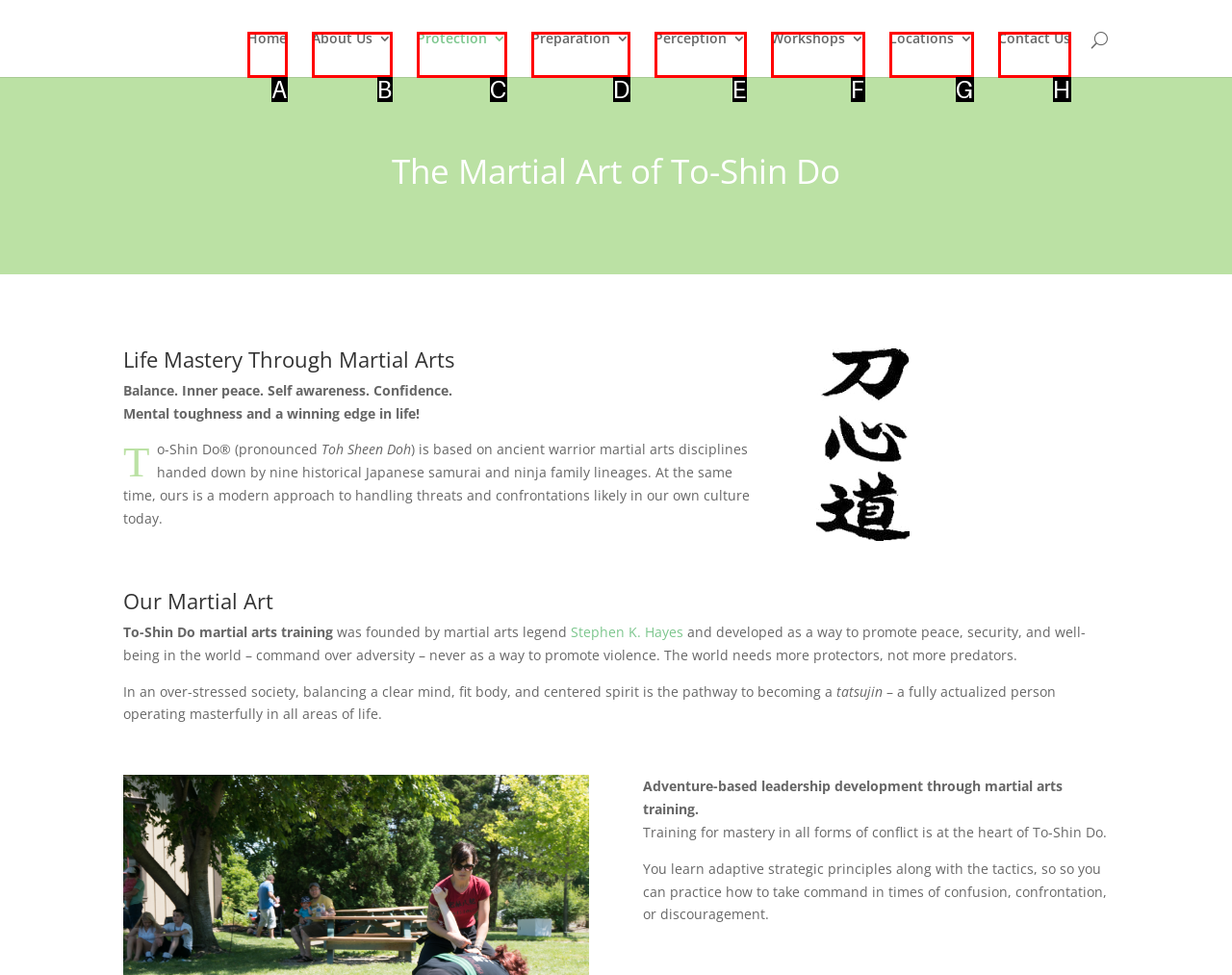Identify the HTML element that corresponds to the description: Preparation
Provide the letter of the matching option from the given choices directly.

D